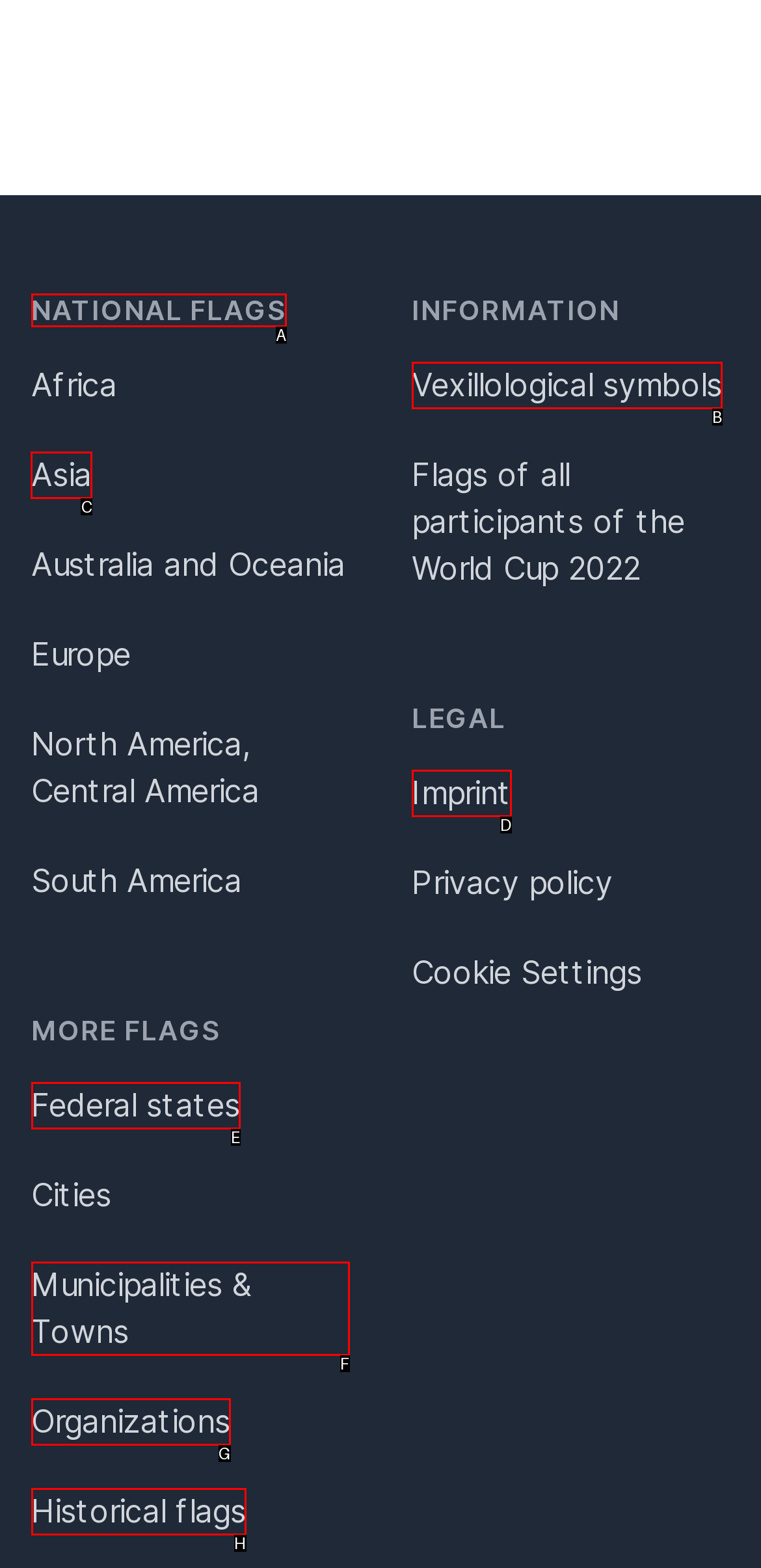Identify the appropriate lettered option to execute the following task: Explore flags of Asia
Respond with the letter of the selected choice.

C